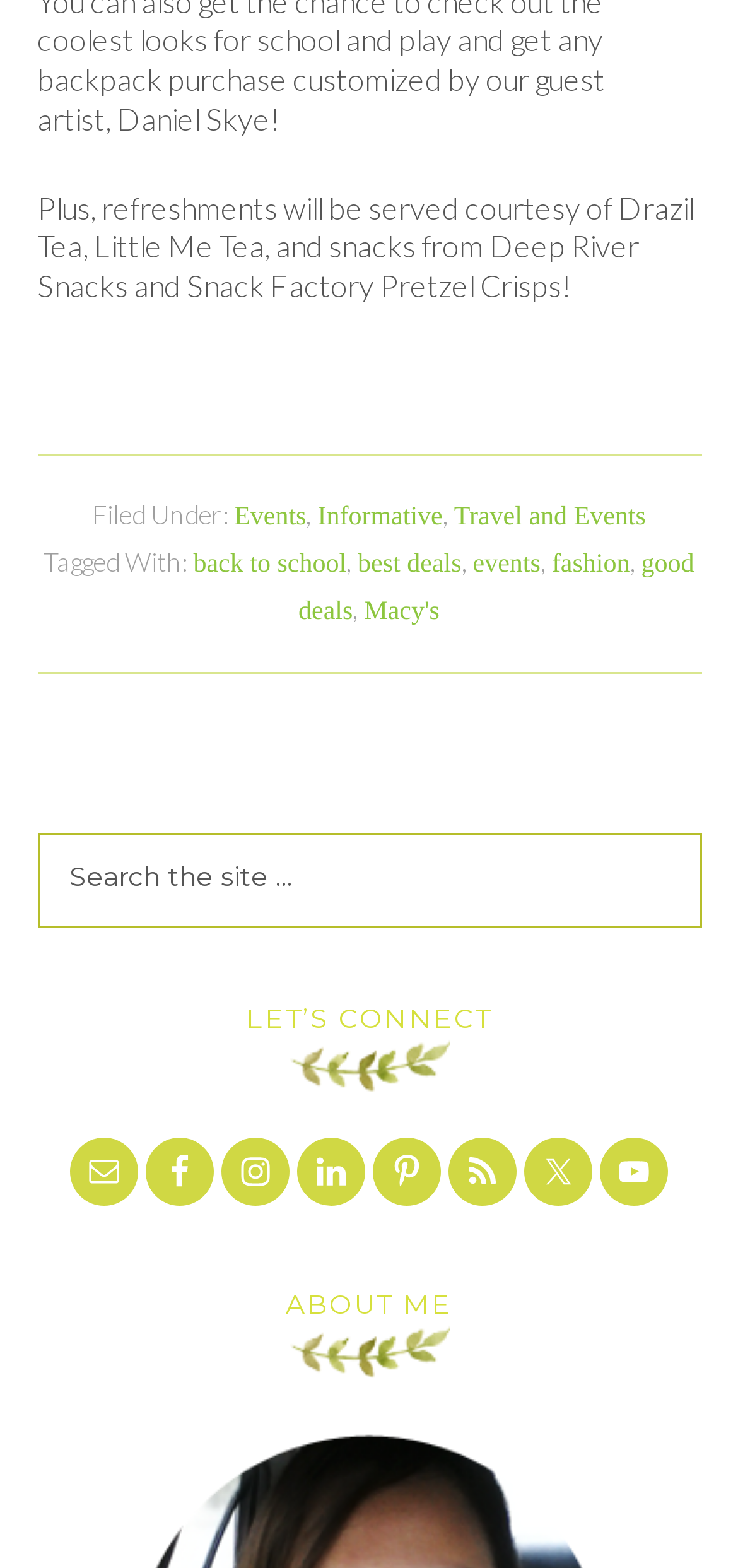Given the element description "name="s" placeholder="Search the site ..."" in the screenshot, predict the bounding box coordinates of that UI element.

[0.05, 0.532, 0.95, 0.592]